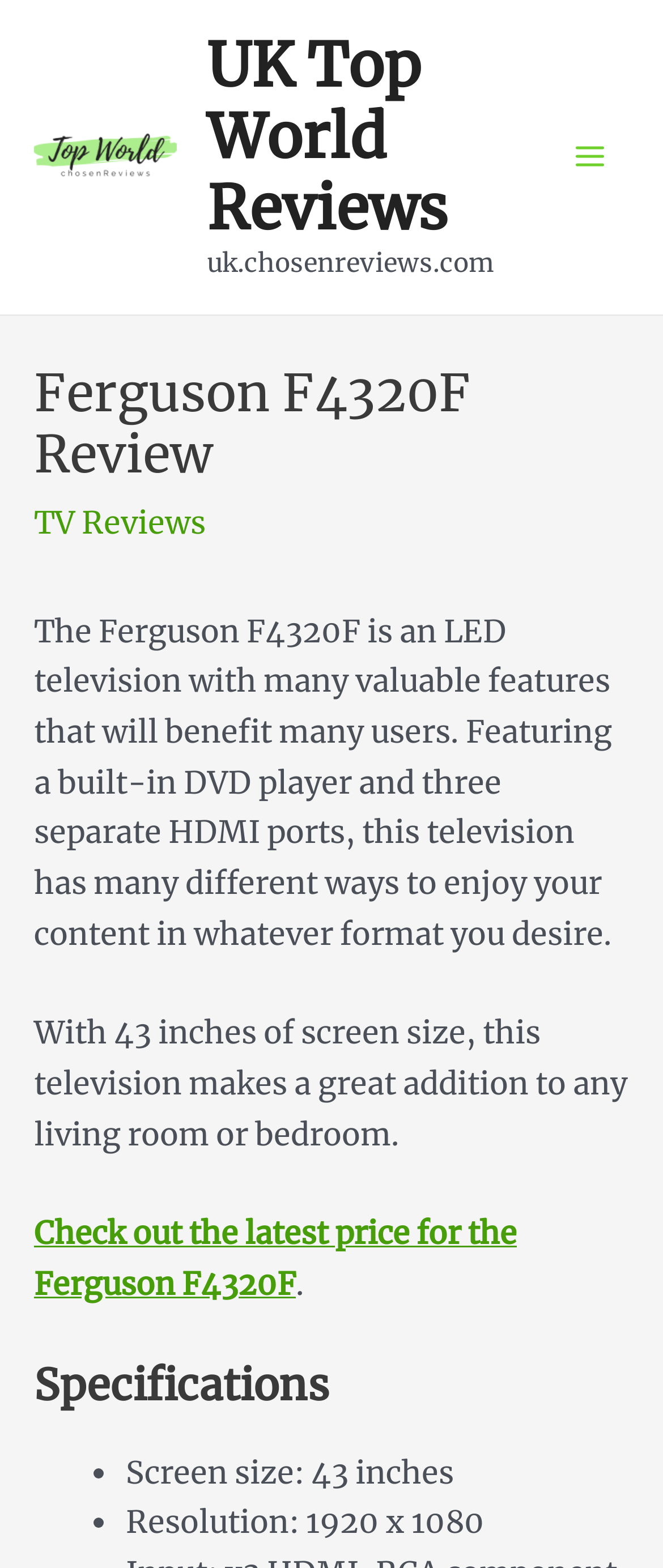Locate the bounding box of the UI element based on this description: "parent_node: BLOGGER, INTERRUPTED". Provide four float numbers between 0 and 1 as [left, top, right, bottom].

None